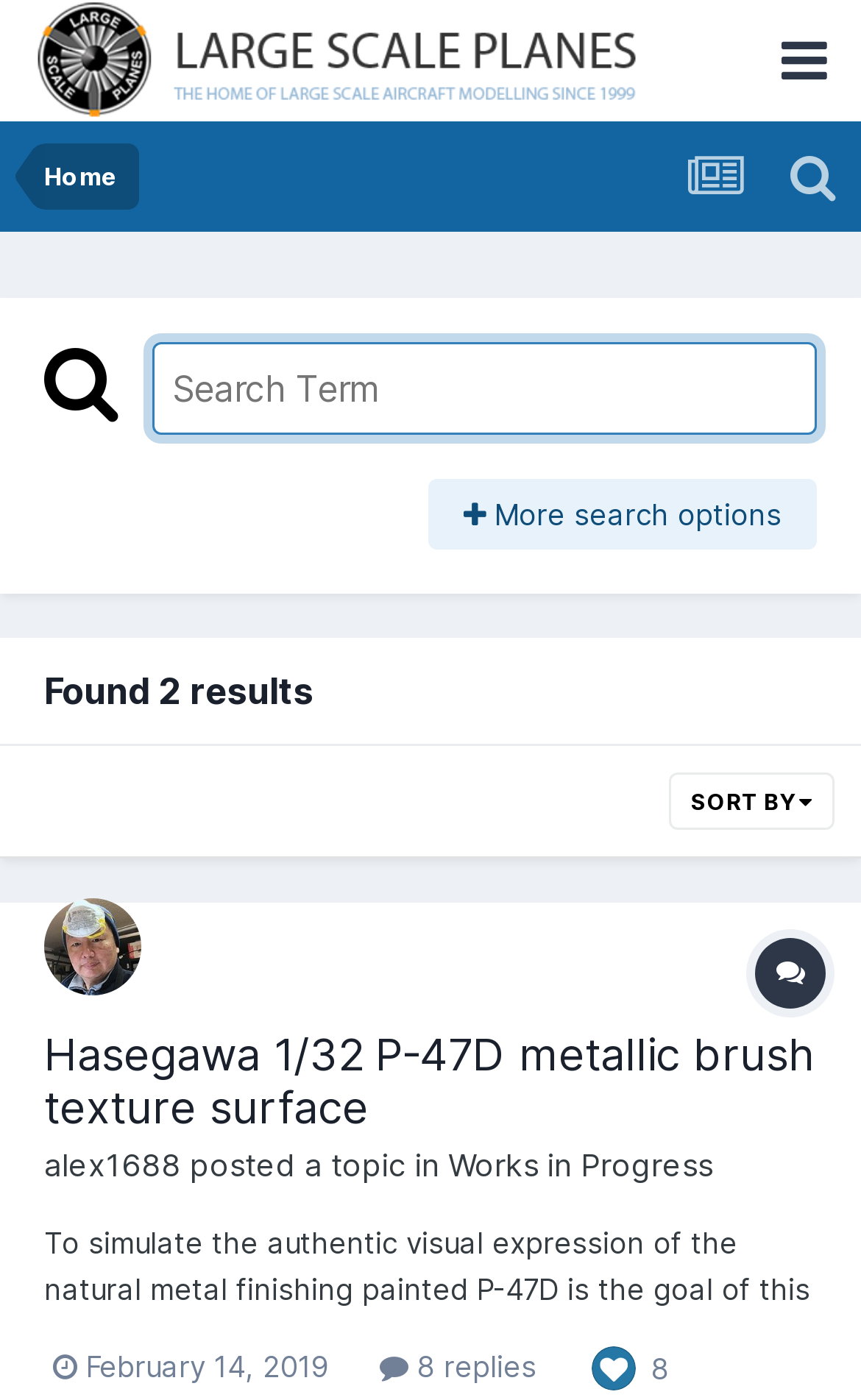Can you identify the bounding box coordinates of the clickable region needed to carry out this instruction: 'Sort results'? The coordinates should be four float numbers within the range of 0 to 1, stated as [left, top, right, bottom].

[0.777, 0.552, 0.969, 0.593]